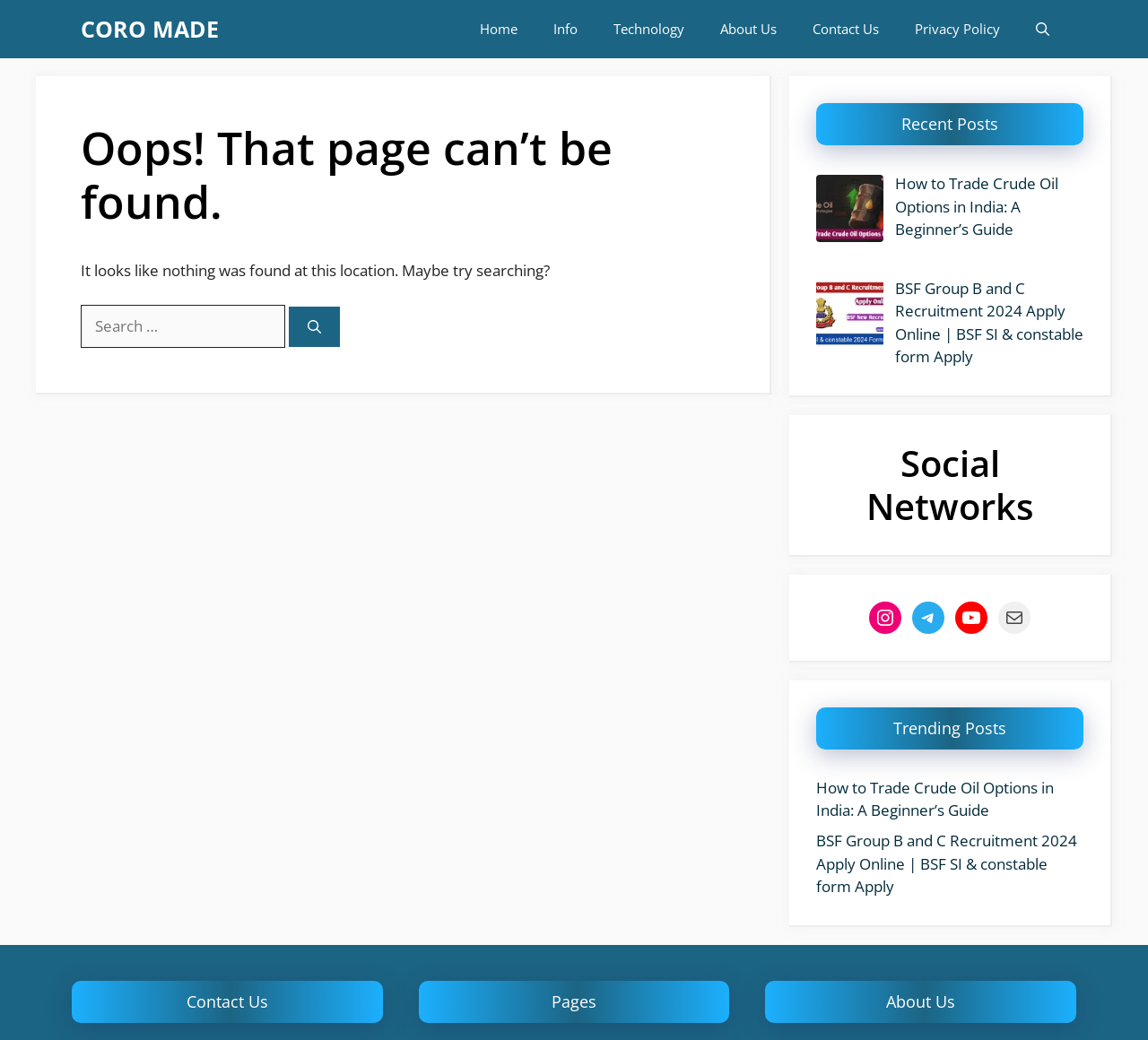Locate the bounding box coordinates of the clickable element to fulfill the following instruction: "Click on the Home link". Provide the coordinates as four float numbers between 0 and 1 in the format [left, top, right, bottom].

[0.402, 0.0, 0.466, 0.056]